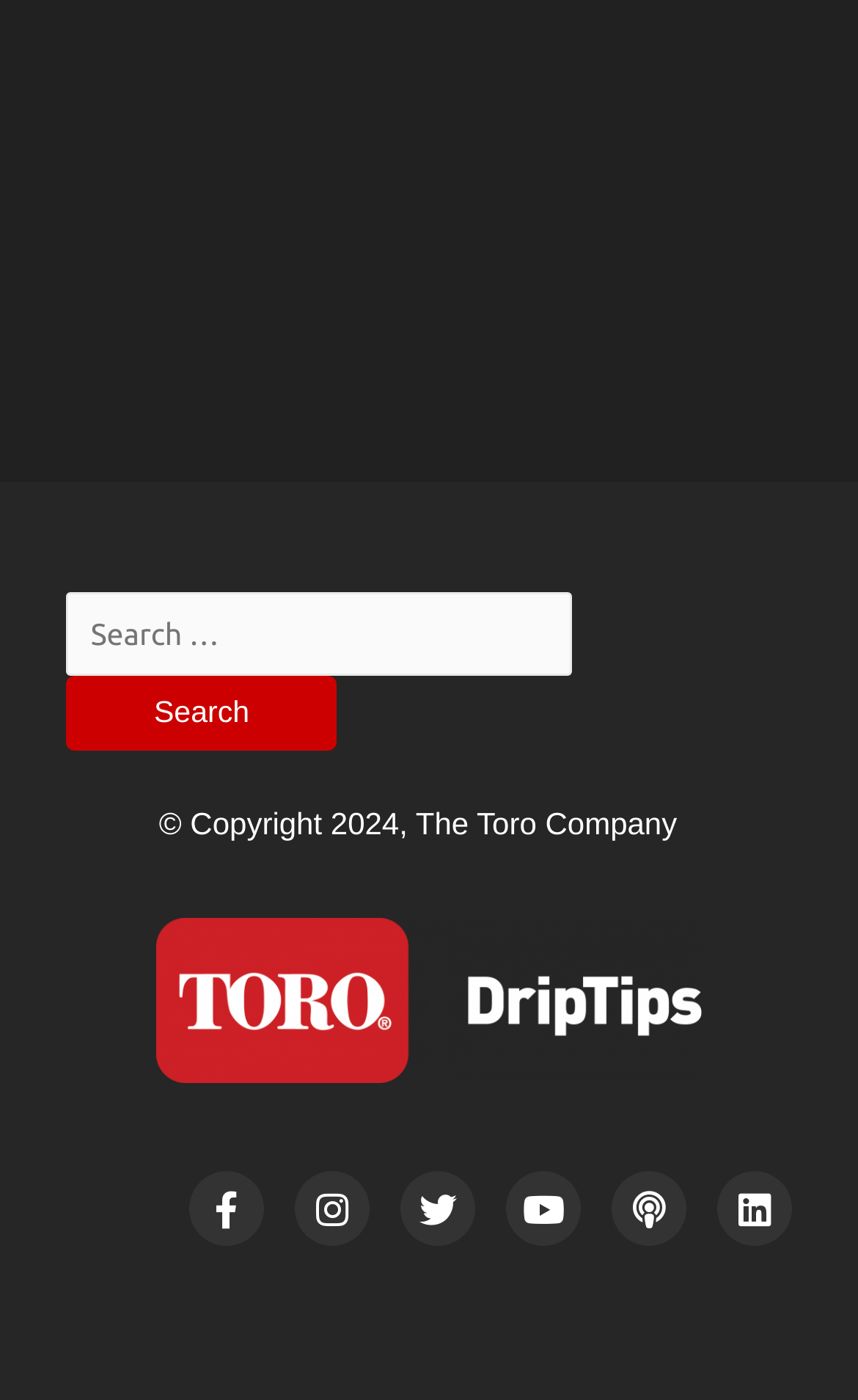Can you specify the bounding box coordinates for the region that should be clicked to fulfill this instruction: "Check Twitter".

[0.467, 0.837, 0.554, 0.89]